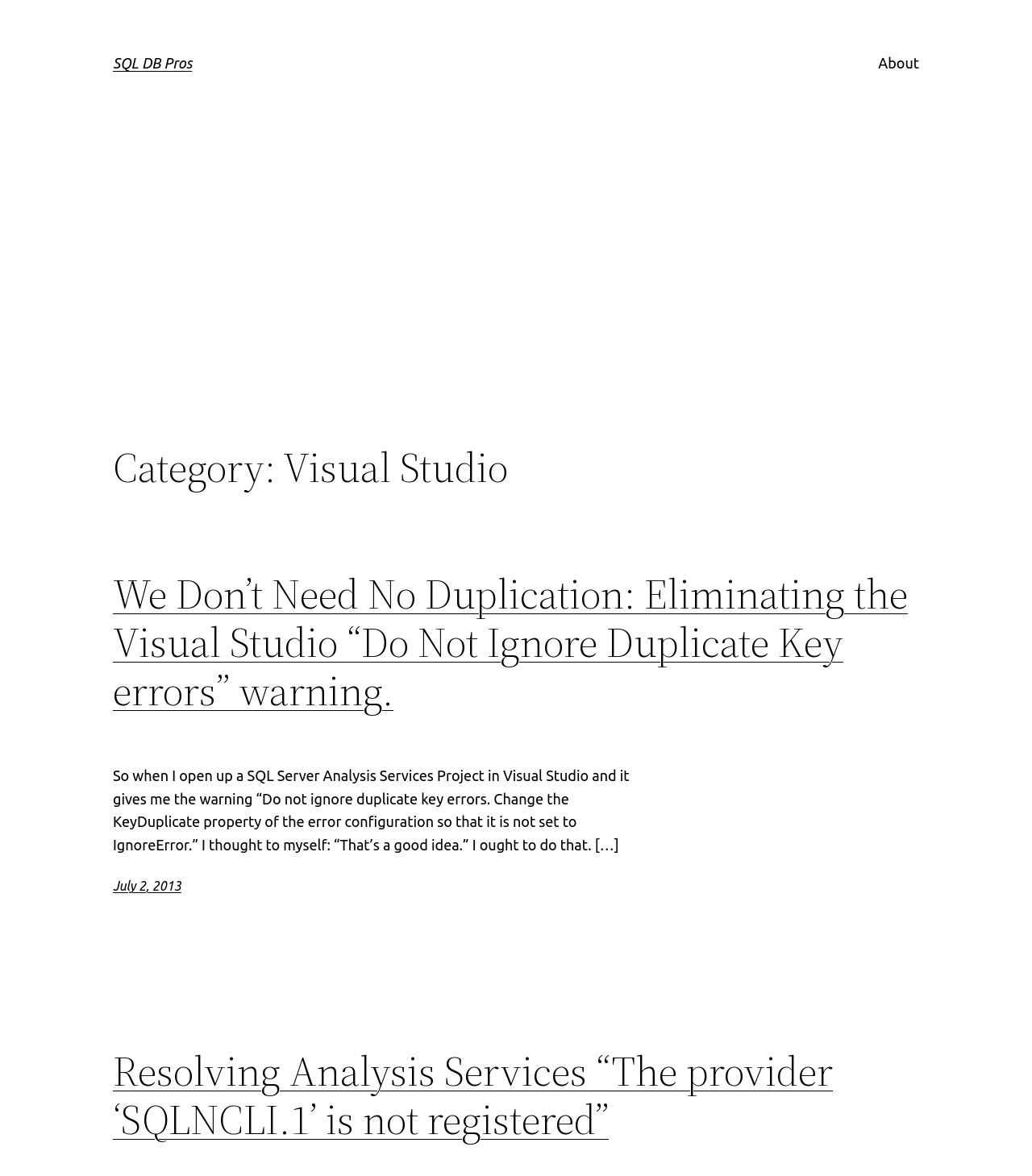Create a detailed narrative describing the layout and content of the webpage.

The webpage is about SQL DB Pros, with a focus on Visual Studio. At the top left, there is a heading "SQL DB Pros" which is also a link. To the right of this heading, there is a menu with a link to "About". 

Below the top section, there is a large advertisement iframe that spans most of the width of the page. 

Underneath the advertisement, there is a heading "Category: Visual Studio". Below this category heading, there are three article summaries. The first article is titled "We Don’t Need No Duplication: Eliminating the Visual Studio “Do Not Ignore Duplicate Key errors” warning." and has a link to the full article. The summary of this article is a short paragraph of text that describes the warning in Visual Studio and the author's thought process. 

Below this article, there is a timestamp "July 2, 2013". The second article is titled "Resolving Analysis Services “The provider ‘SQLNCLI.1’ is not registered”" and also has a link to the full article. There are no images on the page.